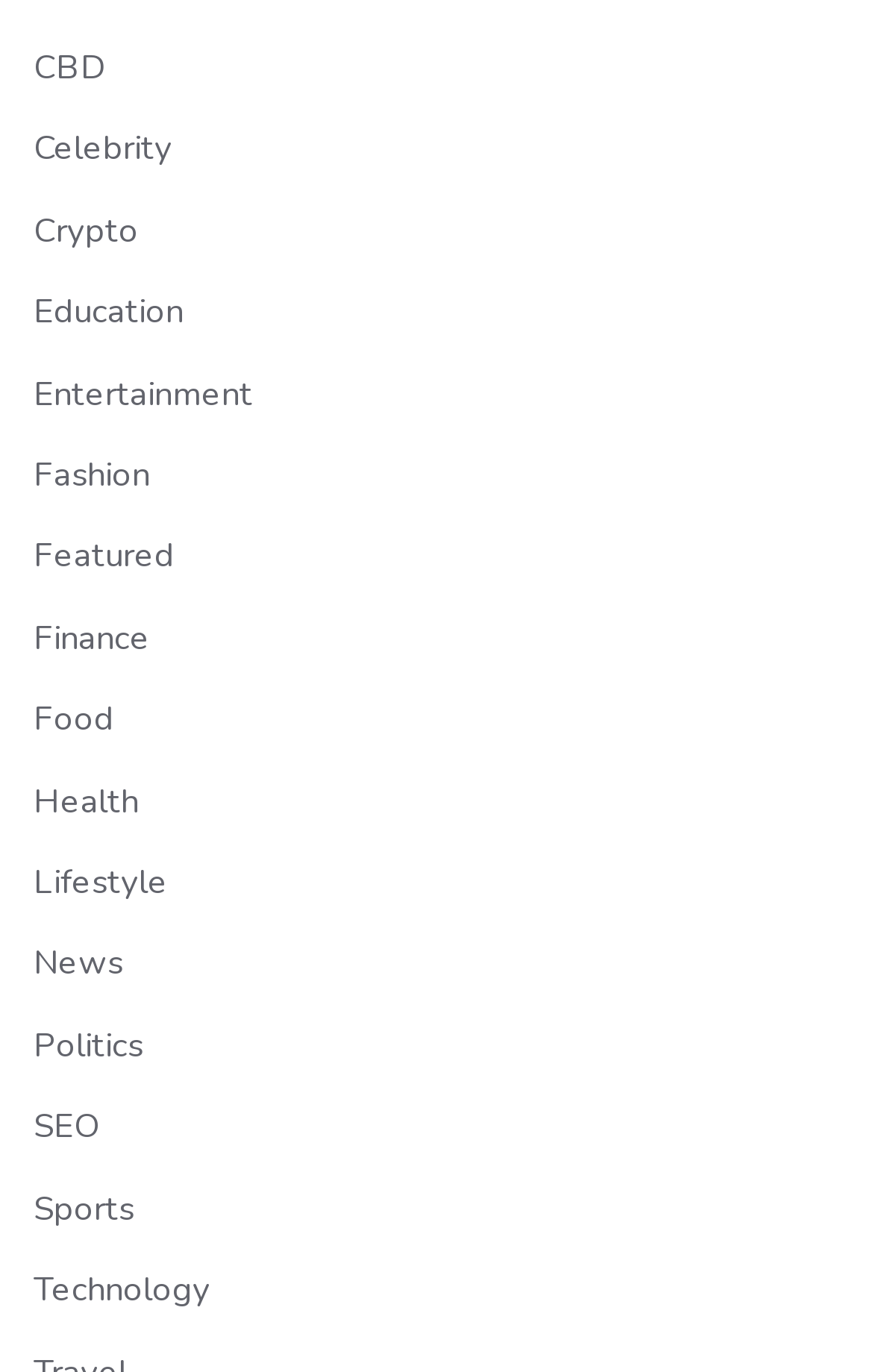Identify the bounding box coordinates for the element you need to click to achieve the following task: "Contact us on WhatsApp". Provide the bounding box coordinates as four float numbers between 0 and 1, in the form [left, top, right, bottom].

None